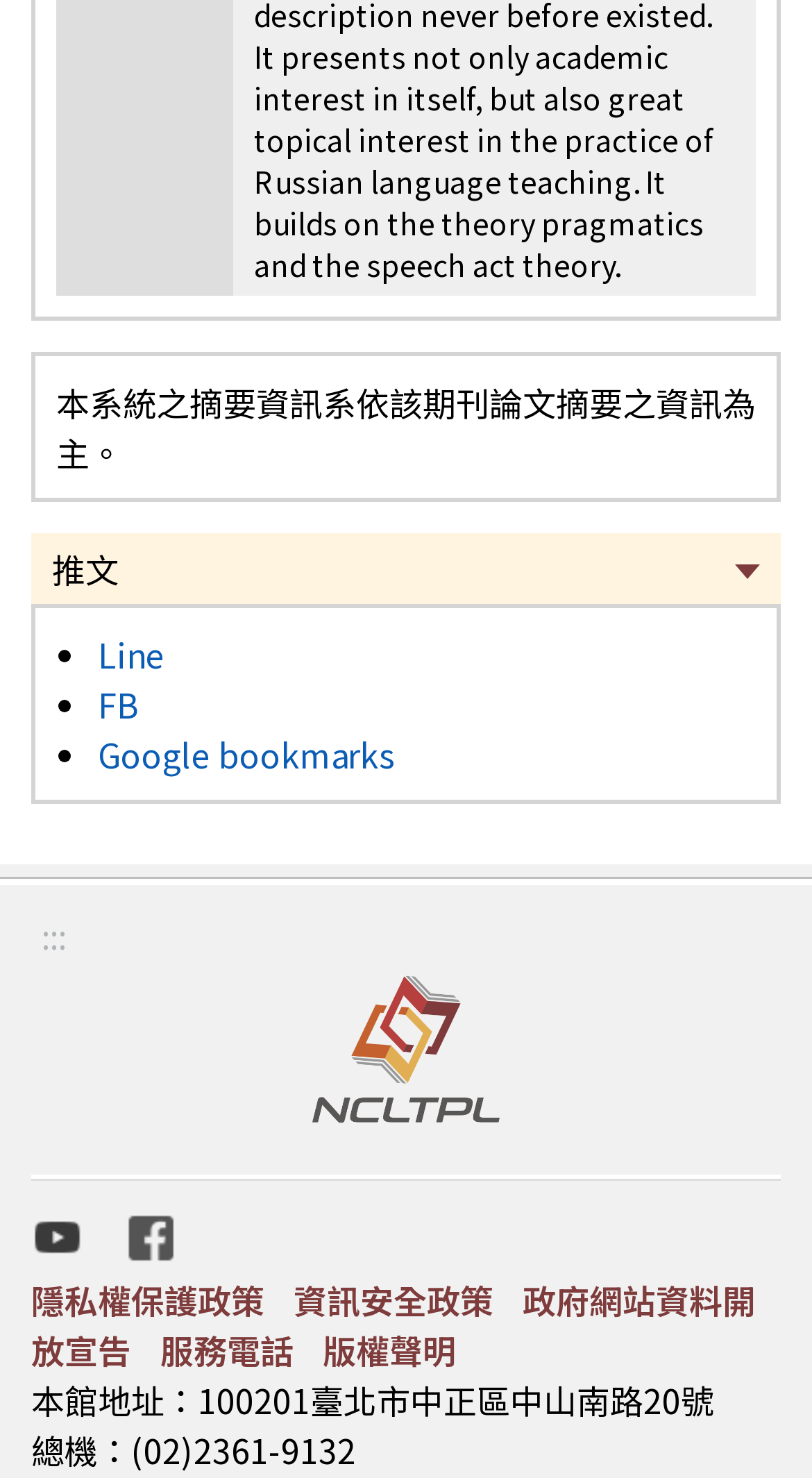Answer this question in one word or a short phrase: What is the phone number of the institution?

(02)2361-9132